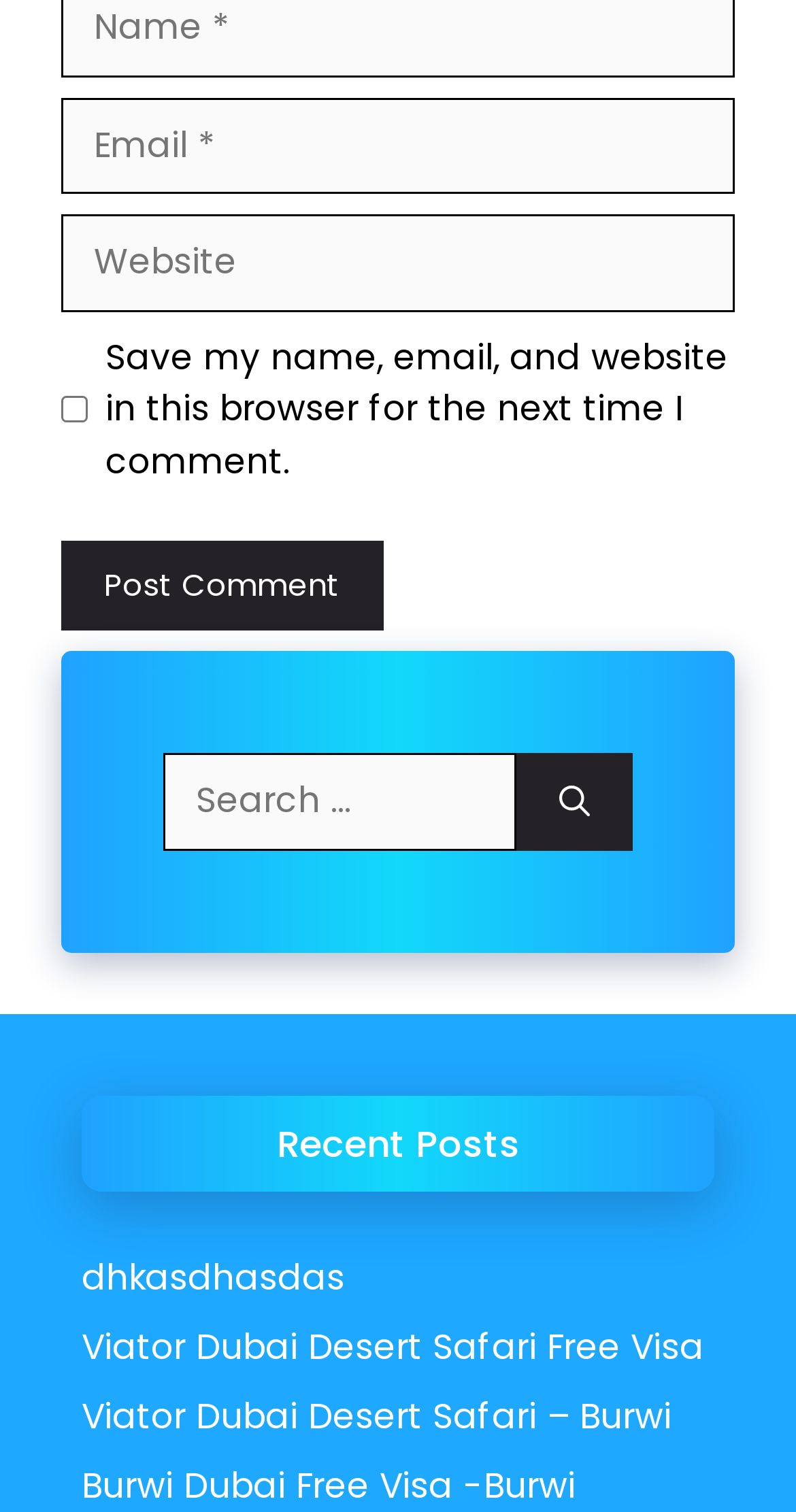Please specify the bounding box coordinates of the clickable region to carry out the following instruction: "Search for something". The coordinates should be four float numbers between 0 and 1, in the format [left, top, right, bottom].

[0.205, 0.498, 0.649, 0.562]